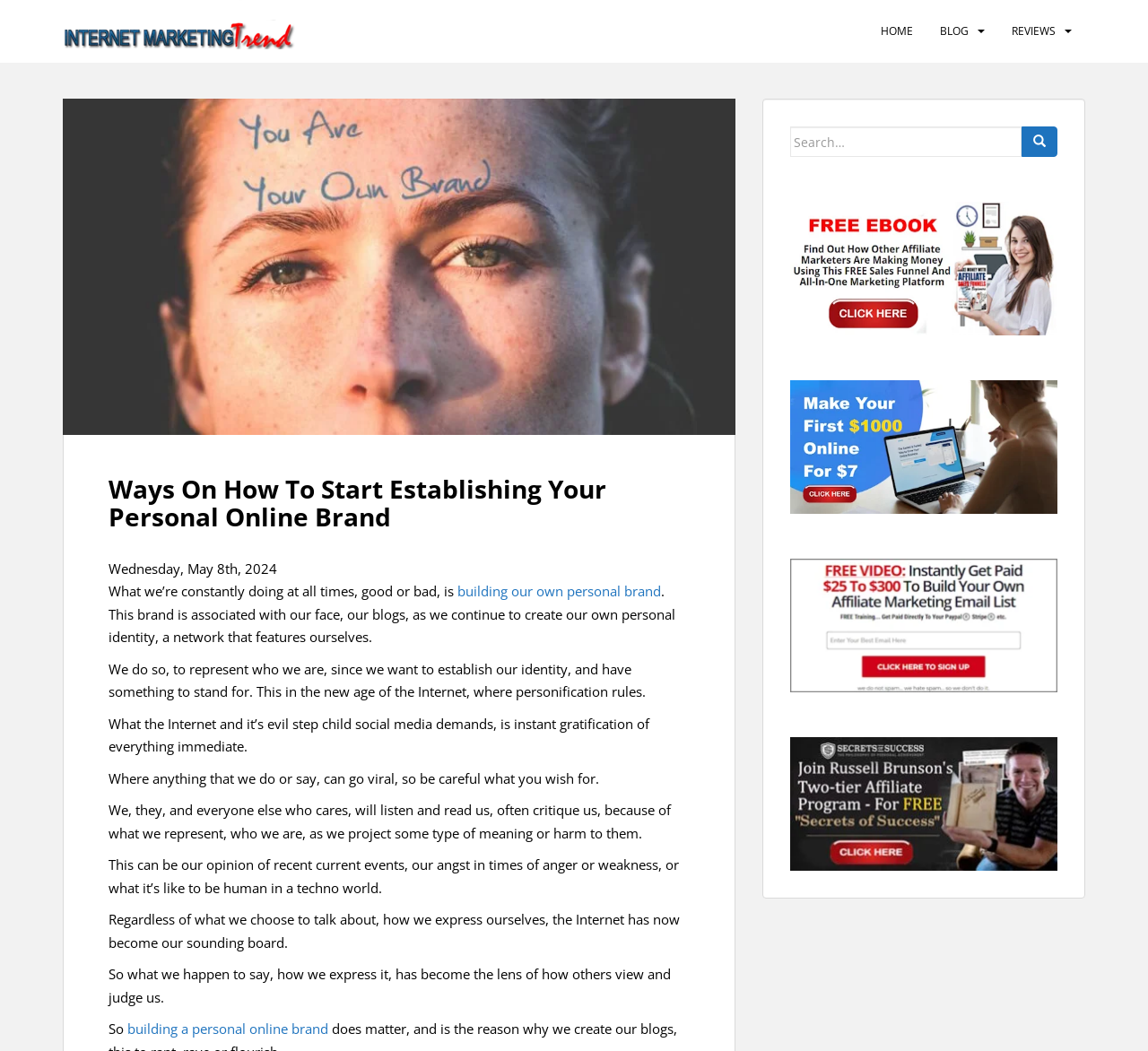Use a single word or phrase to answer the question: What is the date of the article?

Wednesday, May 8th, 2024